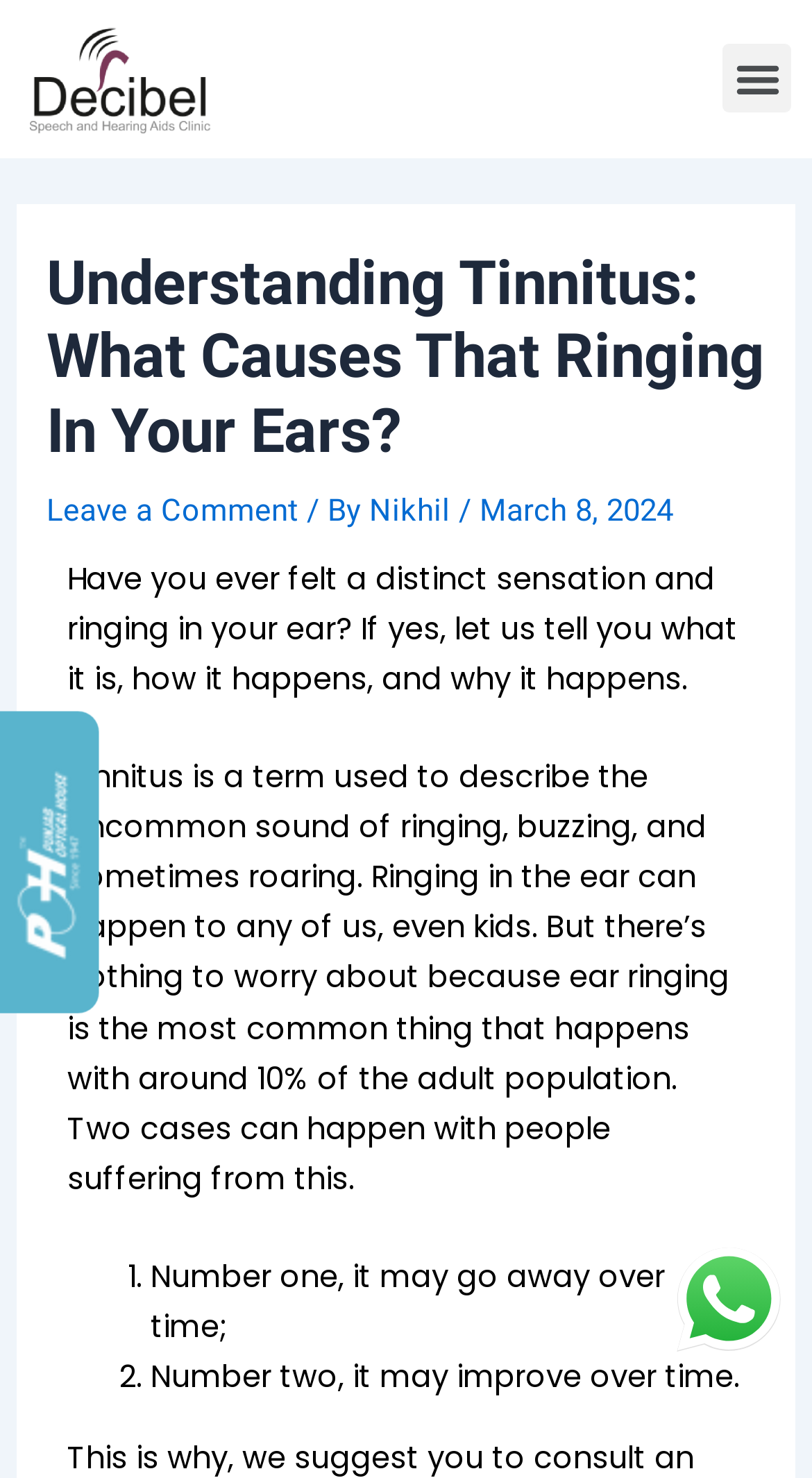Determine the bounding box coordinates for the UI element matching this description: "Nikhil".

[0.455, 0.332, 0.565, 0.357]